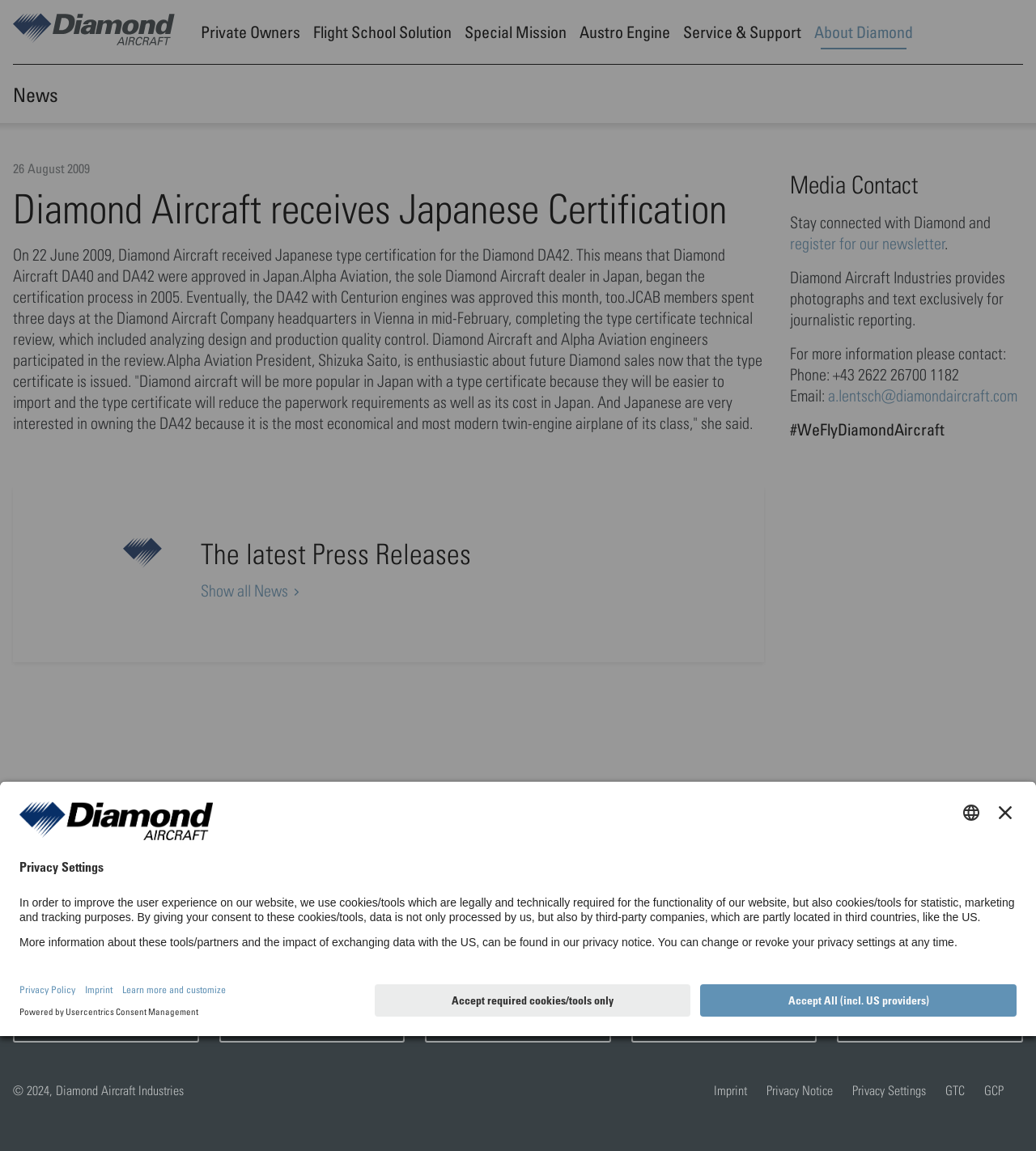Specify the bounding box coordinates of the area to click in order to execute this command: 'Register for the newsletter'. The coordinates should consist of four float numbers ranging from 0 to 1, and should be formatted as [left, top, right, bottom].

[0.762, 0.203, 0.912, 0.219]